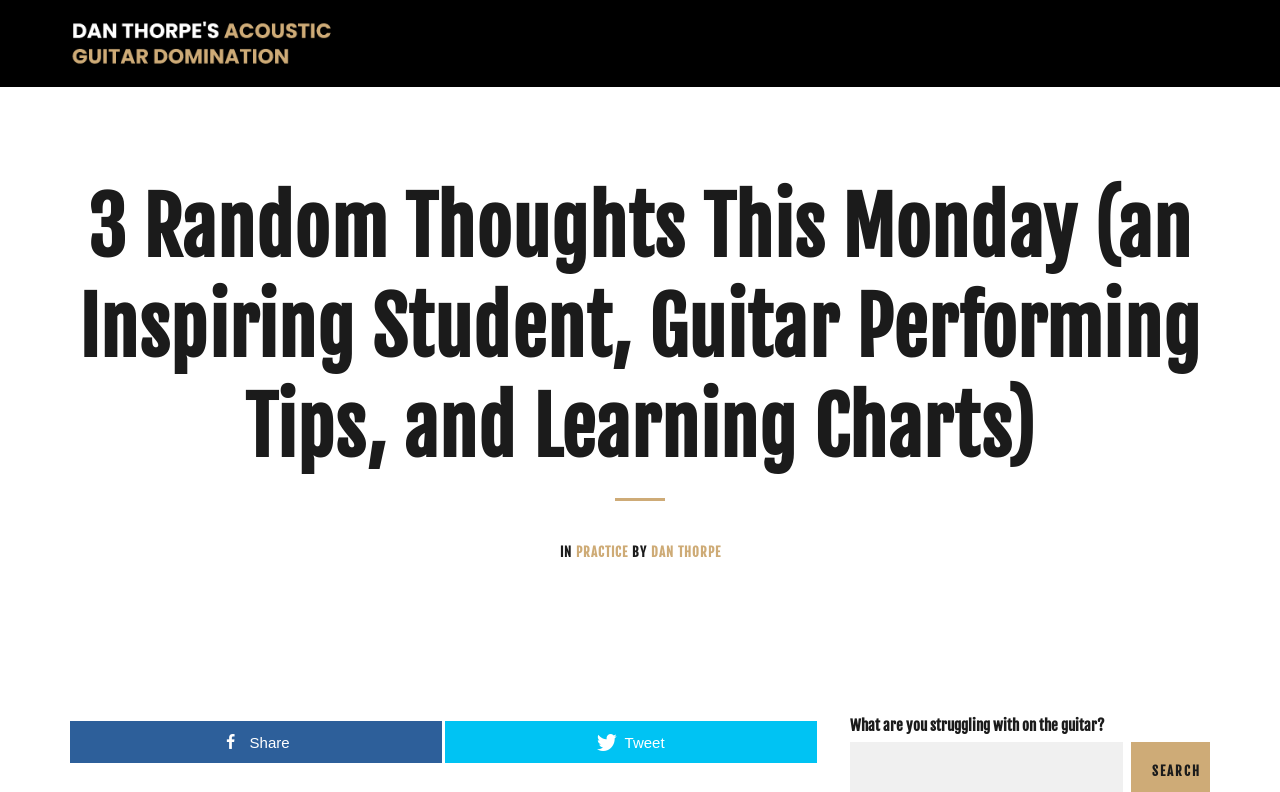Using the information shown in the image, answer the question with as much detail as possible: What is the purpose of the section at the bottom?

I determined the answer by looking at the link elements with the text 'Share' and 'Tweet' at the bottom of the webpage, which are commonly used for sharing content on social media.